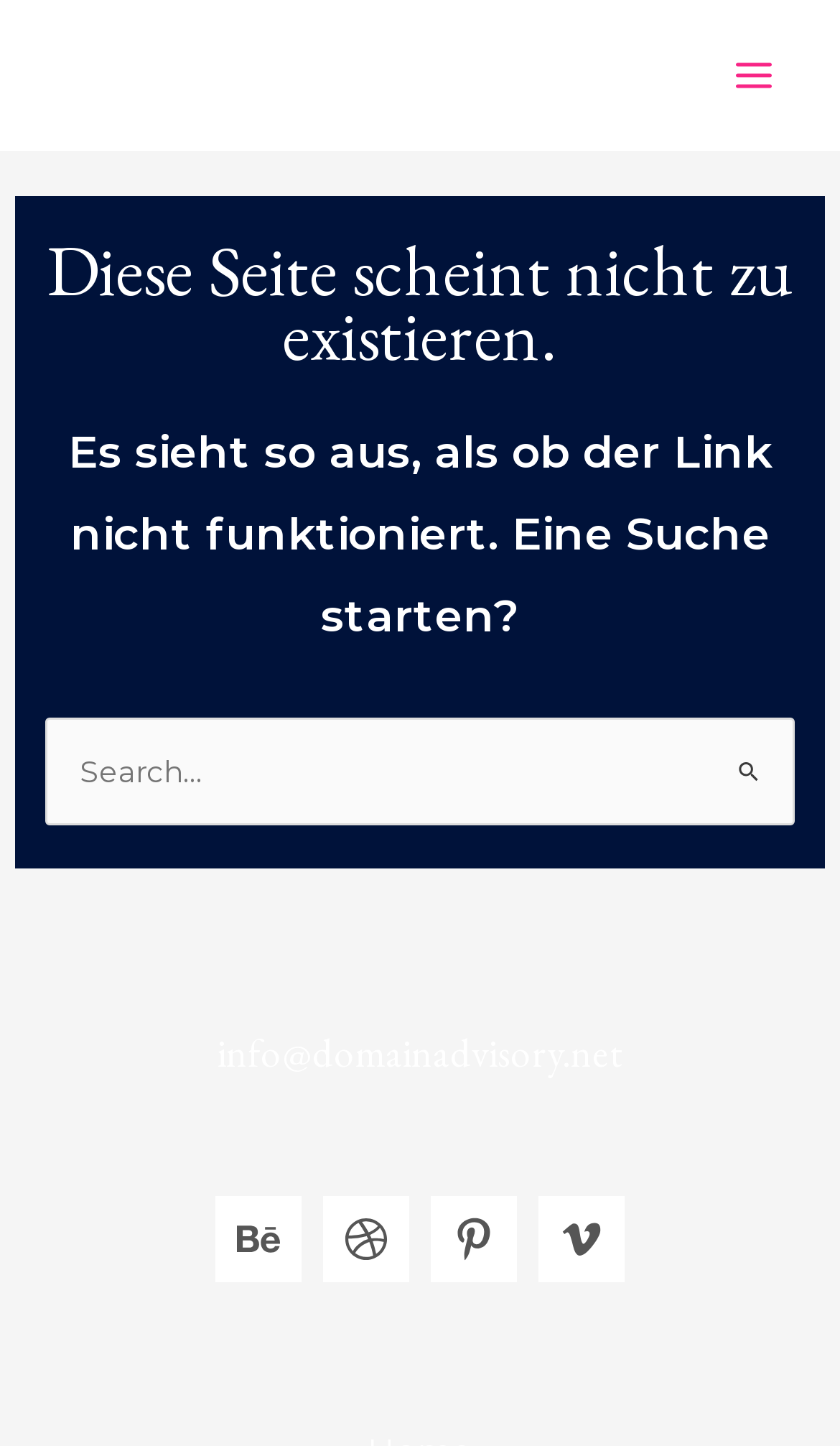Locate the bounding box coordinates of the element to click to perform the following action: 'Visit Vimeo'. The coordinates should be given as four float values between 0 and 1, in the form of [left, top, right, bottom].

[0.641, 0.826, 0.744, 0.886]